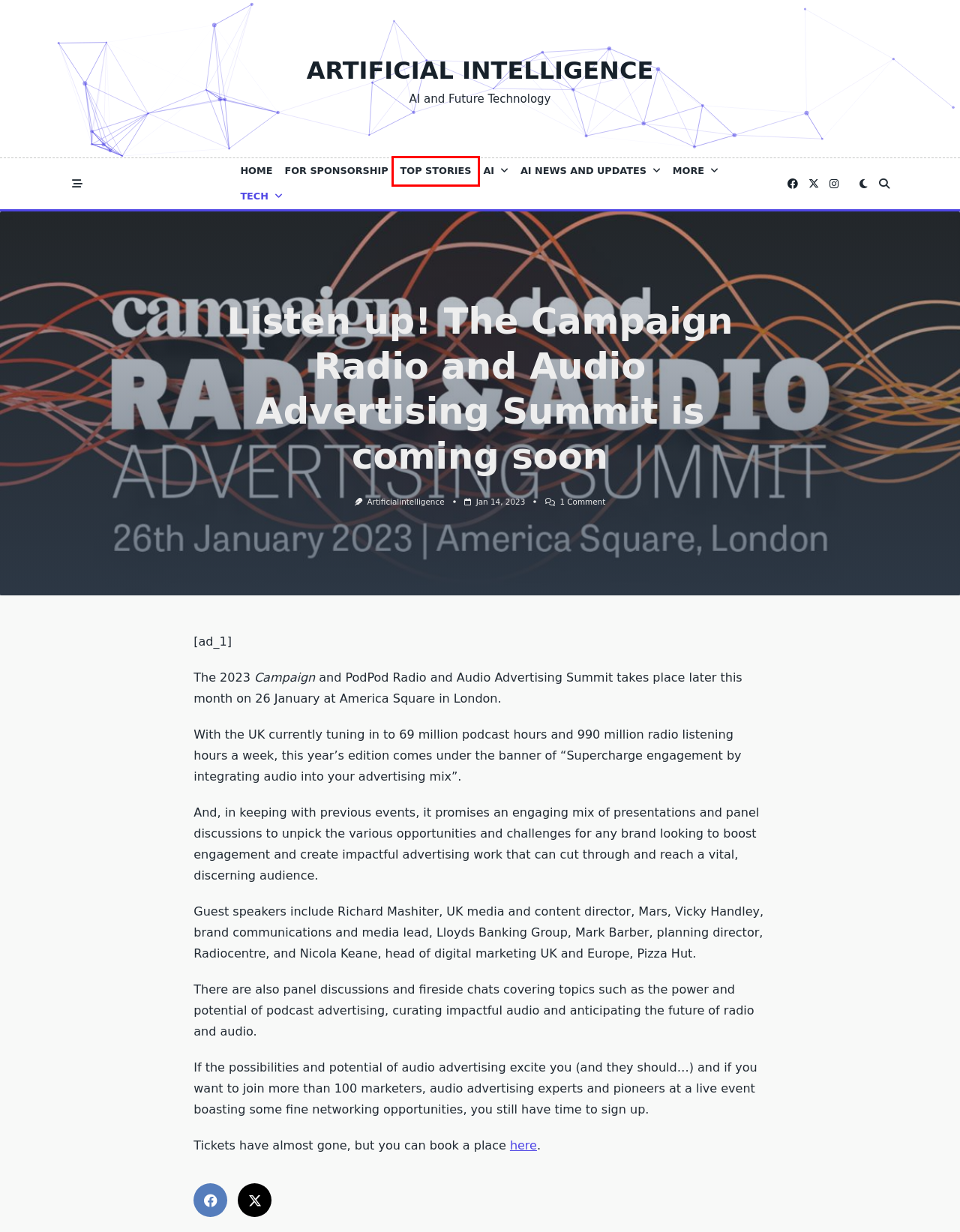You are given a screenshot of a webpage within which there is a red rectangle bounding box. Please choose the best webpage description that matches the new webpage after clicking the selected element in the bounding box. Here are the options:
A. Stories - Artificial Intelligence
B. AI Archives - Artificial Intelligence
C. Artificial Intelligence - AI and Future Technology
D. AI News and Updates Archives - Artificial Intelligence
E. Tech Archives - Artificial Intelligence
F. List Of Top 50 AI Companies In USA, India & Europe 2023
G. Terms and Conditions - Artificial Intelligence
H. AI & Tech blogger

A